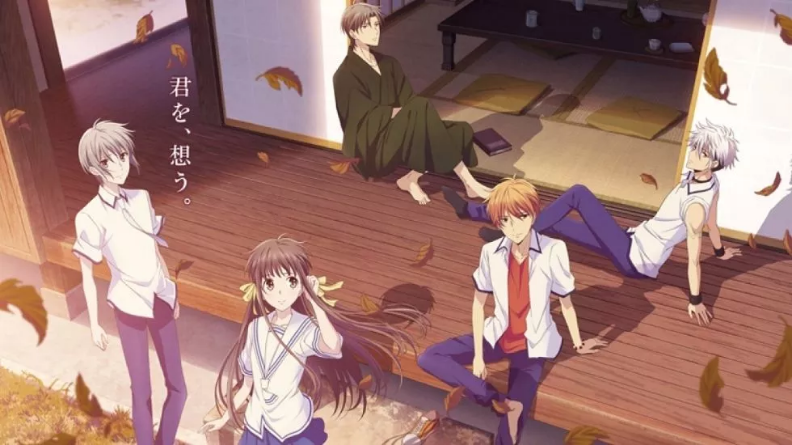Elaborate on the image by describing it in detail.

In this evocative image from the anime "Fruits Basket," a serene outdoor scene captures five main characters enjoying a moment together. They are seated or standing on a wooden porch that leads to a traditional Japanese home, surrounded by falling autumn leaves, symbolizing change and reflection. The characters include Tohru Honda, whose warm expression and casual style convey a sense of openness and compassion, standing in the center with flowing hair. To her left, Yuki Sohma, depicted with his signature silver hair, casually leans against a wooden post, while Kyo Sohma, wearing a vibrant orange color scheme, sits relaxed with an inviting smile. In the background, Shigure, dressed in a traditional kimono, observes with a thoughtful demeanor, while the mysterious character with white hair, likely from the extended Sohma family, lounges with a casual yet cool vibe. The background hints at a cozy living space, enhancing the sense of warmth and camaraderie amongst the characters. Overlaying the image, the text “君を想う。” translates to “I think of you,” adding a sentimental depth that resonates with the themes of love and connection prevalent in the story. This illustration beautifully encapsulates the spirit of friendship, warmth, and the poignant moments that define the journey of these beloved characters.